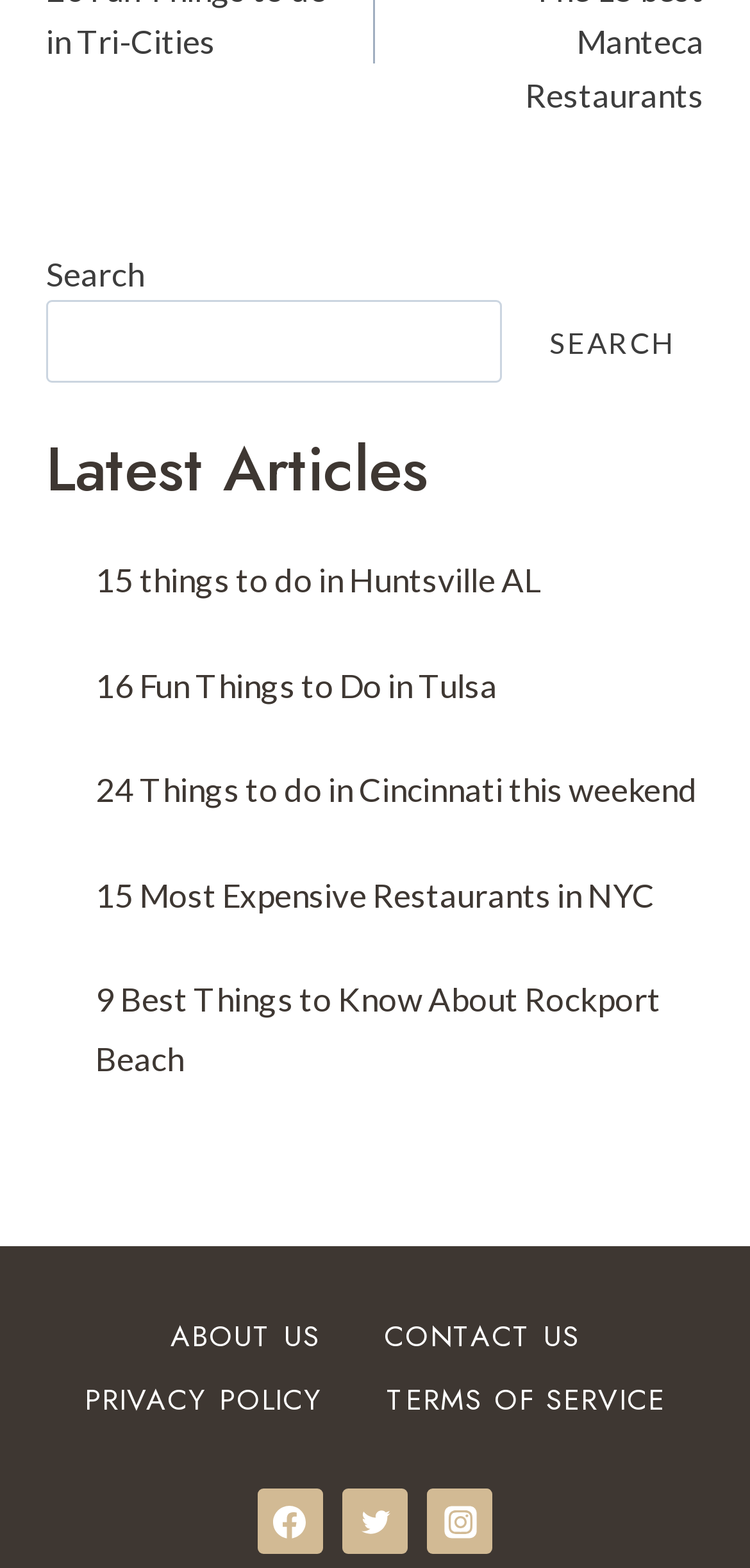Give a one-word or one-phrase response to the question:
What is the purpose of the navigation section?

To navigate to other pages